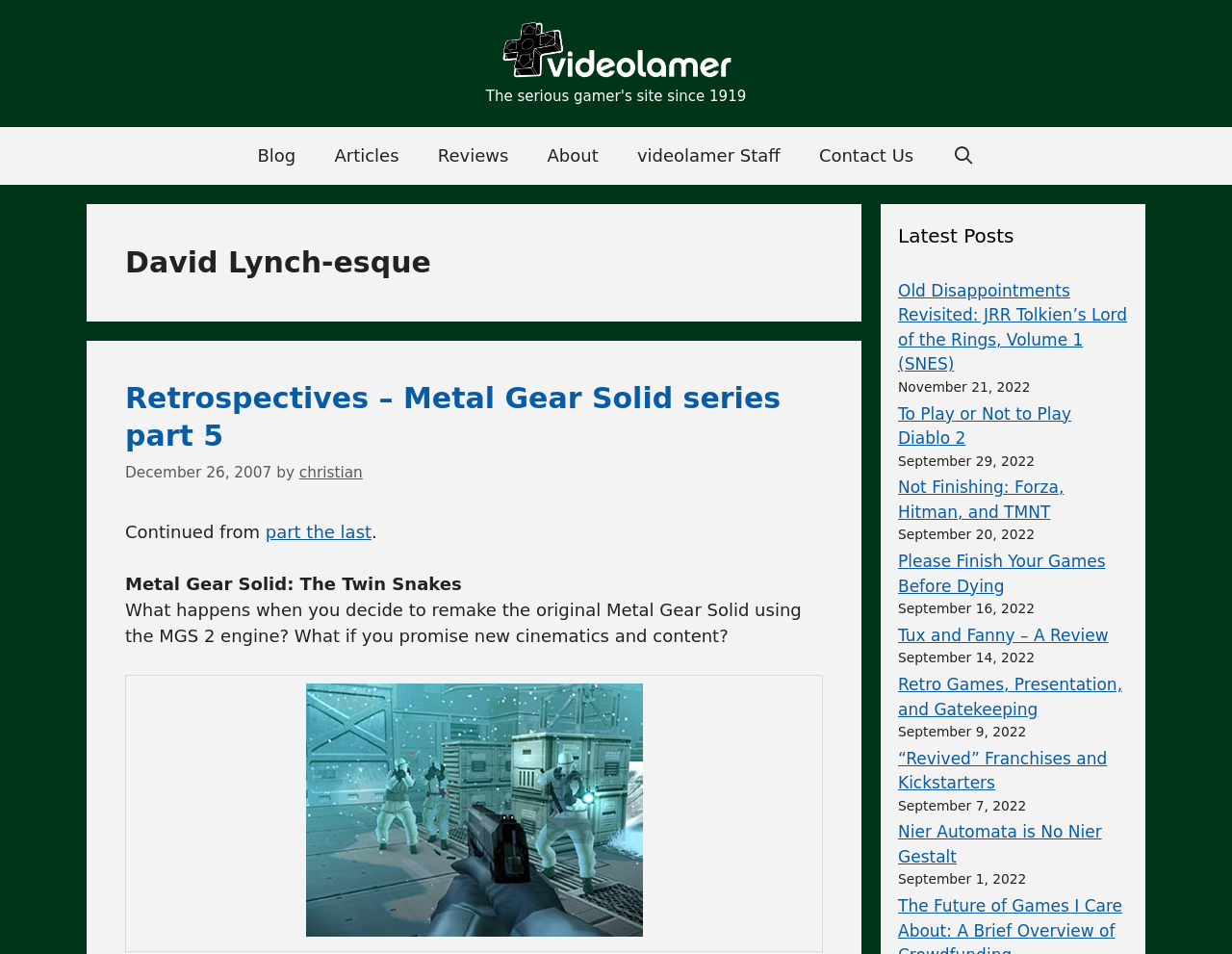Illustrate the webpage's structure and main components comprehensively.

The webpage is titled "David Lynch-esque – videolamer" and features a banner at the top with a link to "videolamer" accompanied by an image. Below the banner is a primary navigation menu with links to "Blog", "Articles", "Reviews", "About", "videolamer Staff", "Contact Us", and "Open Search Bar".

The main content area is divided into two sections. On the left side, there is a header with the title "David Lynch-esque" followed by a subheading "Retrospectives – Metal Gear Solid series part 5". Below this, there is a link to the same title, a timestamp indicating the post was made on December 26, 2007, and the author's name "christian". The article continues with a brief introduction to Metal Gear Solid: The Twin Snakes, a remake of the original Metal Gear Solid using the MGS 2 engine.

On the right side, there is a section titled "Latest Posts" with a list of 9 article links, each accompanied by a timestamp indicating the post date. The articles' titles include "Old Disappointments Revisited: JRR Tolkien’s Lord of the Rings, Volume 1 (SNES)", "To Play or Not to Play Diablo 2", "Not Finishing: Forza, Hitman, and TMNT", and others. The timestamps range from September 1, 2022, to November 21, 2022.

There is also an image located at the bottom of the main content area, but its context is not clear.